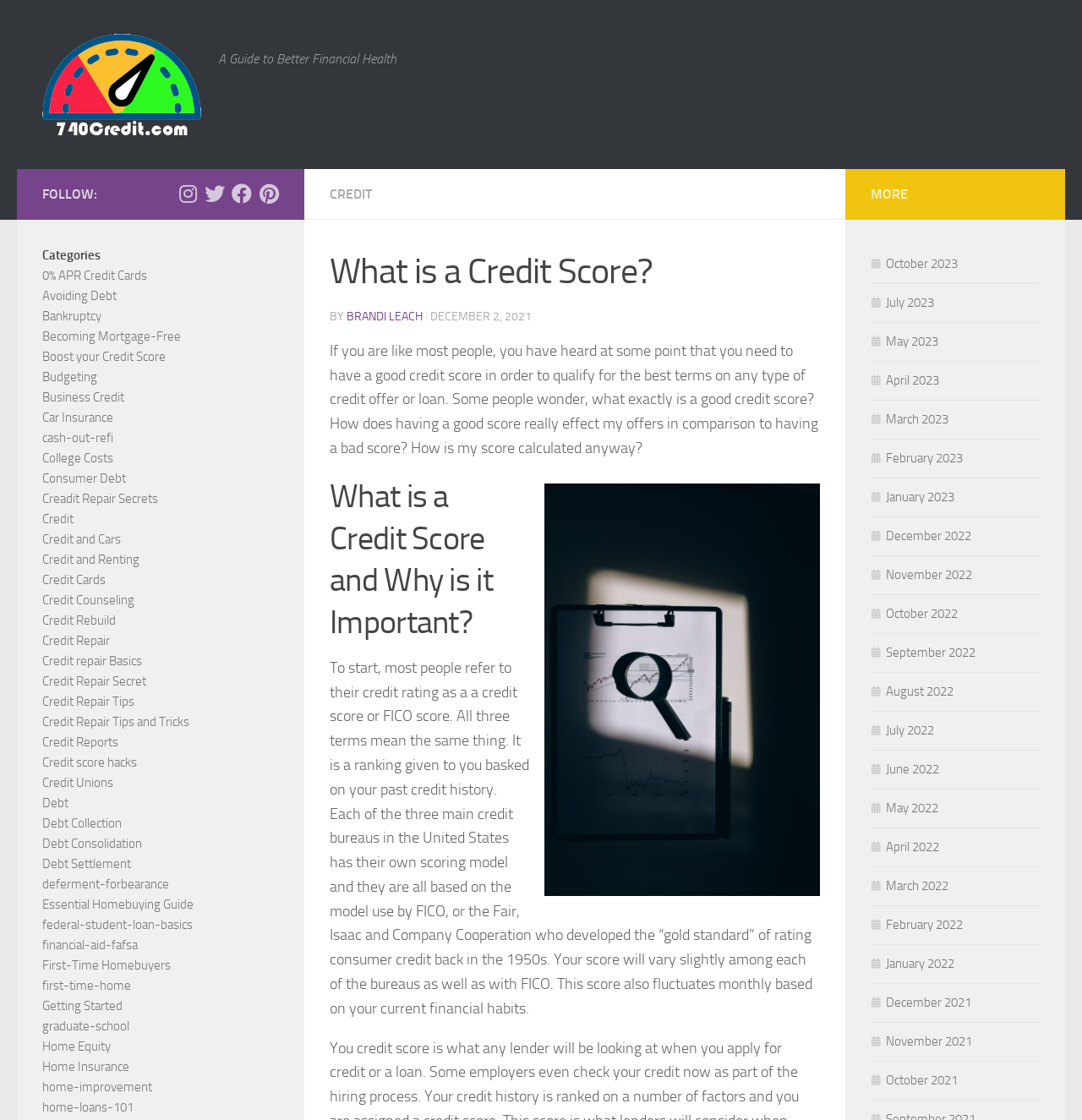Please mark the bounding box coordinates of the area that should be clicked to carry out the instruction: "Click on the category 'Boost your Credit Score'".

[0.039, 0.312, 0.153, 0.325]